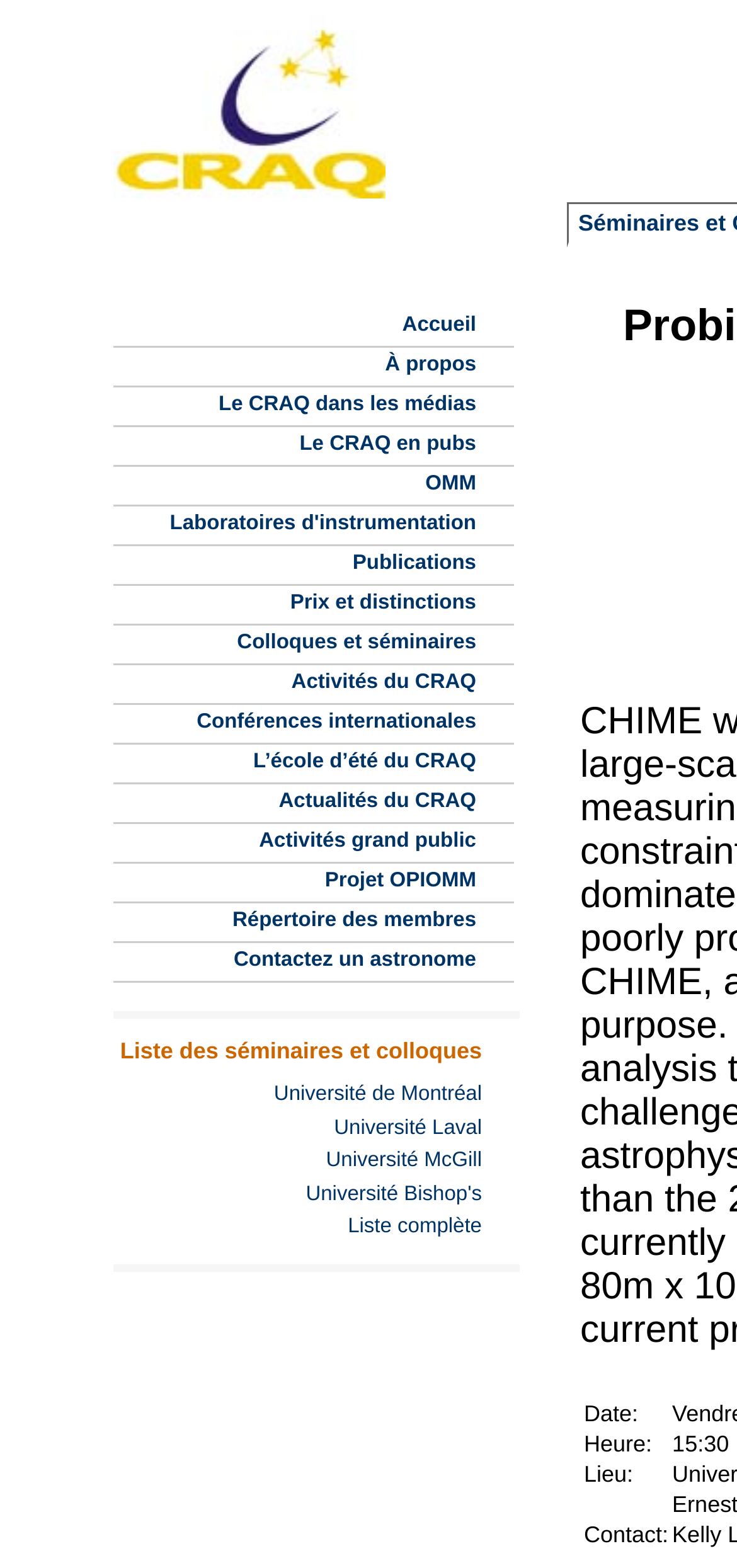Create a detailed narrative of the webpage’s visual and textual elements.

The webpage is about Seminaires et colloques du CRAQ, which appears to be a website for a research center or institution. At the top left corner, there is a logo of CRAQ, accompanied by a set of links to different sections of the website, including Accueil, À propos, Le CRAQ dans les médias, and others. These links are arranged vertically, one below the other, and take up a significant portion of the left side of the page.

On the right side of the page, there is a heading that reads "Liste des séminaires et colloques", which suggests that the page is listing seminars and colloquiums related to the CRAQ. Below this heading, there are links to different universities, including Université de Montréal, Université Laval, Université McGill, and Université Bishop's.

Further down the page, there is a table with columns labeled "Date:", "Heure:", "Lieu:", and "Contact:". This table appears to be listing specific seminars or colloquiums, with each row providing details about a particular event.